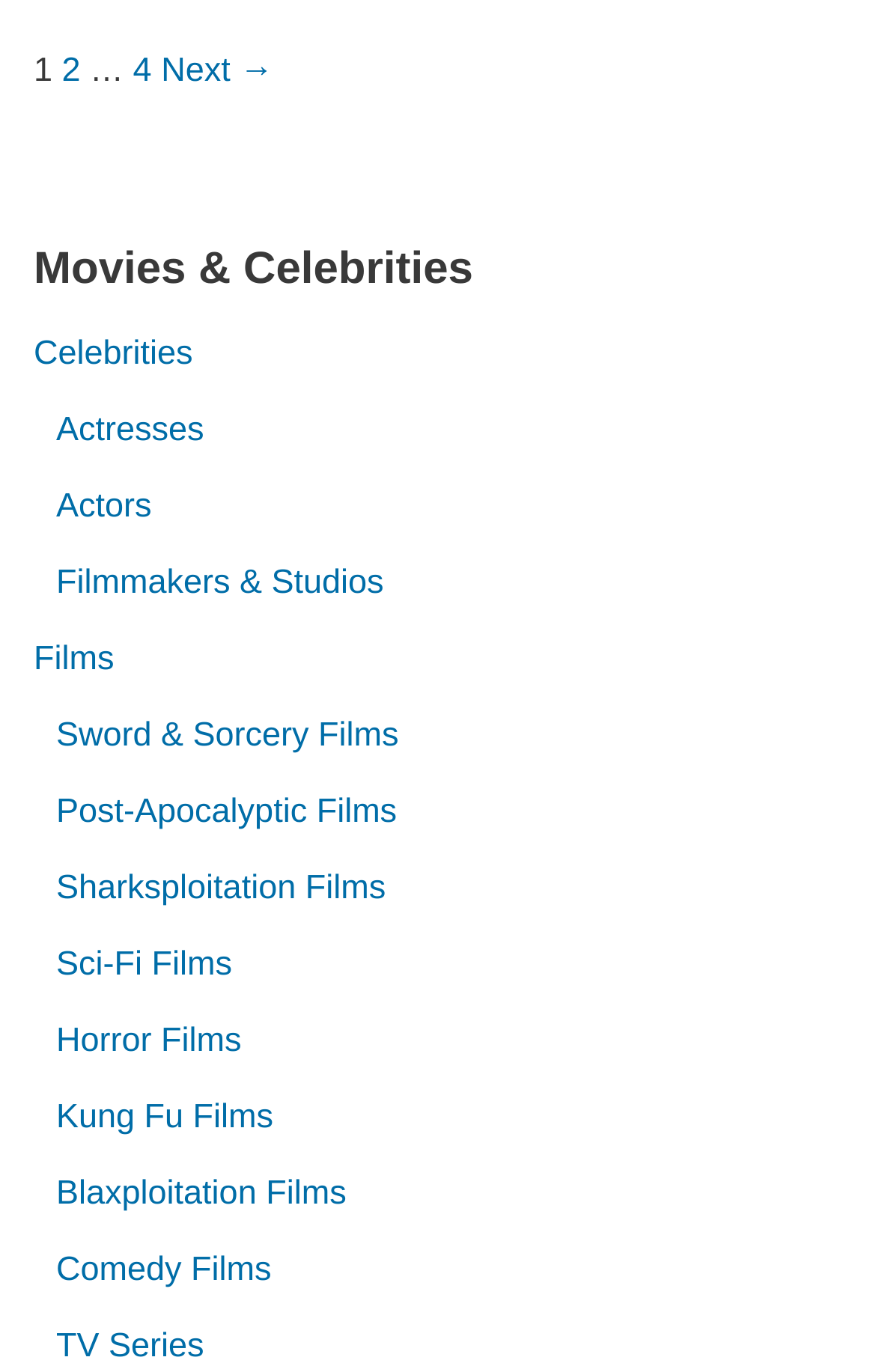Bounding box coordinates are given in the format (top-left x, top-left y, bottom-right x, bottom-right y). All values should be floating point numbers between 0 and 1. Provide the bounding box coordinate for the UI element described as: Films

[0.038, 0.466, 0.13, 0.494]